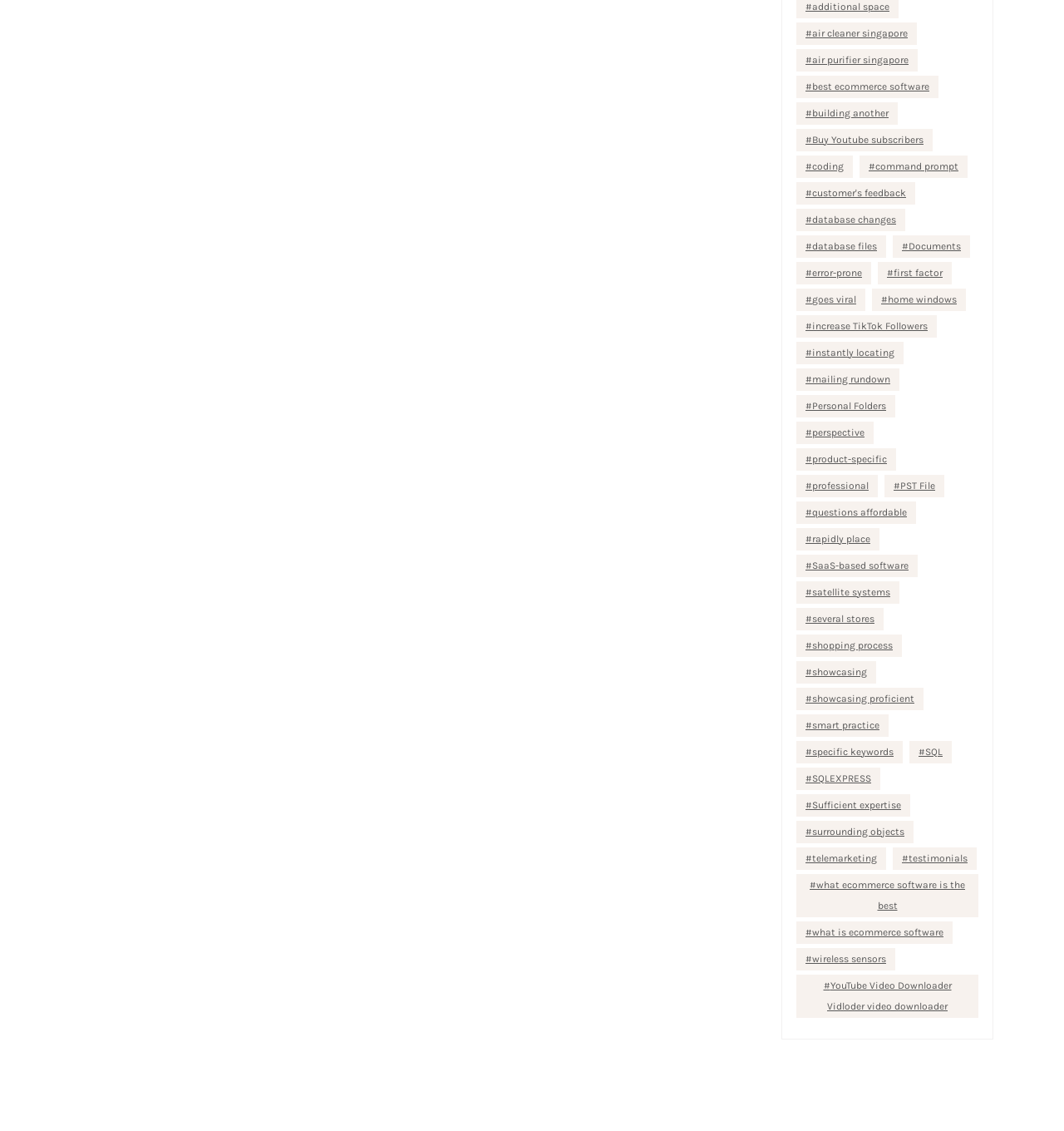Find the bounding box coordinates of the element's region that should be clicked in order to follow the given instruction: "Check 'testimonials'". The coordinates should consist of four float numbers between 0 and 1, i.e., [left, top, right, bottom].

[0.839, 0.749, 0.918, 0.769]